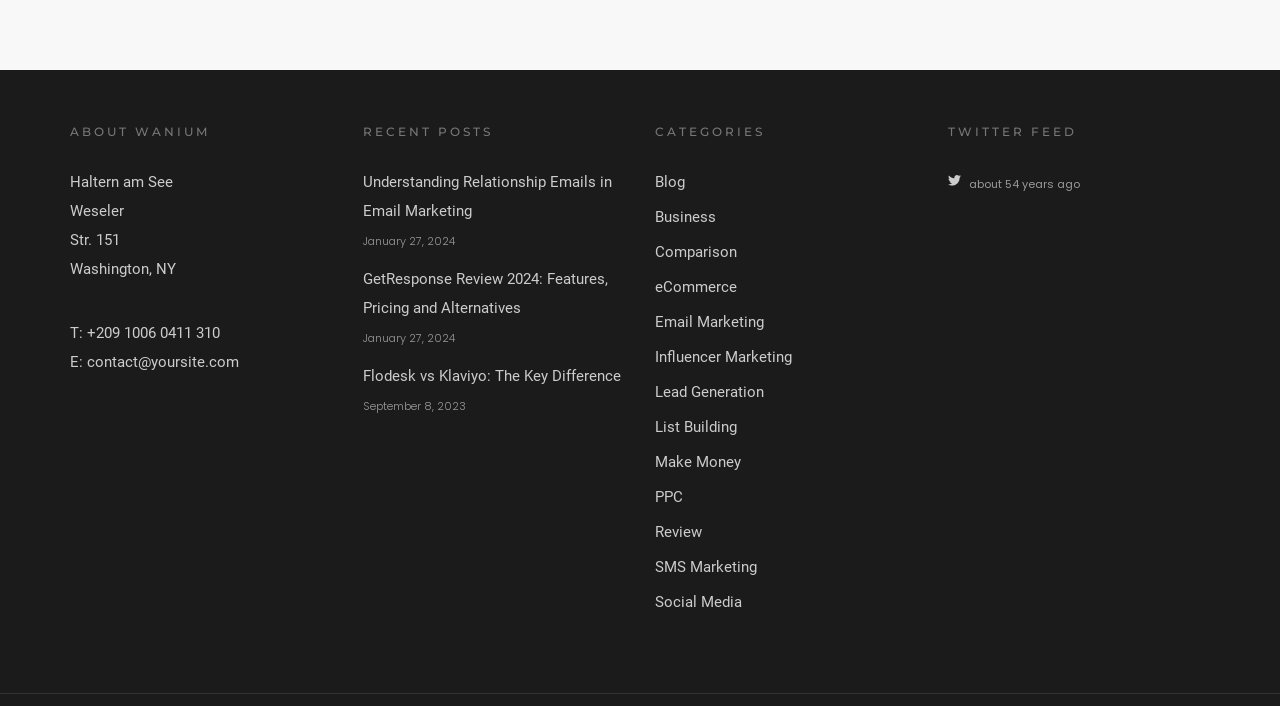Find the bounding box of the UI element described as: "about 54 years ago". The bounding box coordinates should be given as four float values between 0 and 1, i.e., [left, top, right, bottom].

[0.757, 0.249, 0.843, 0.272]